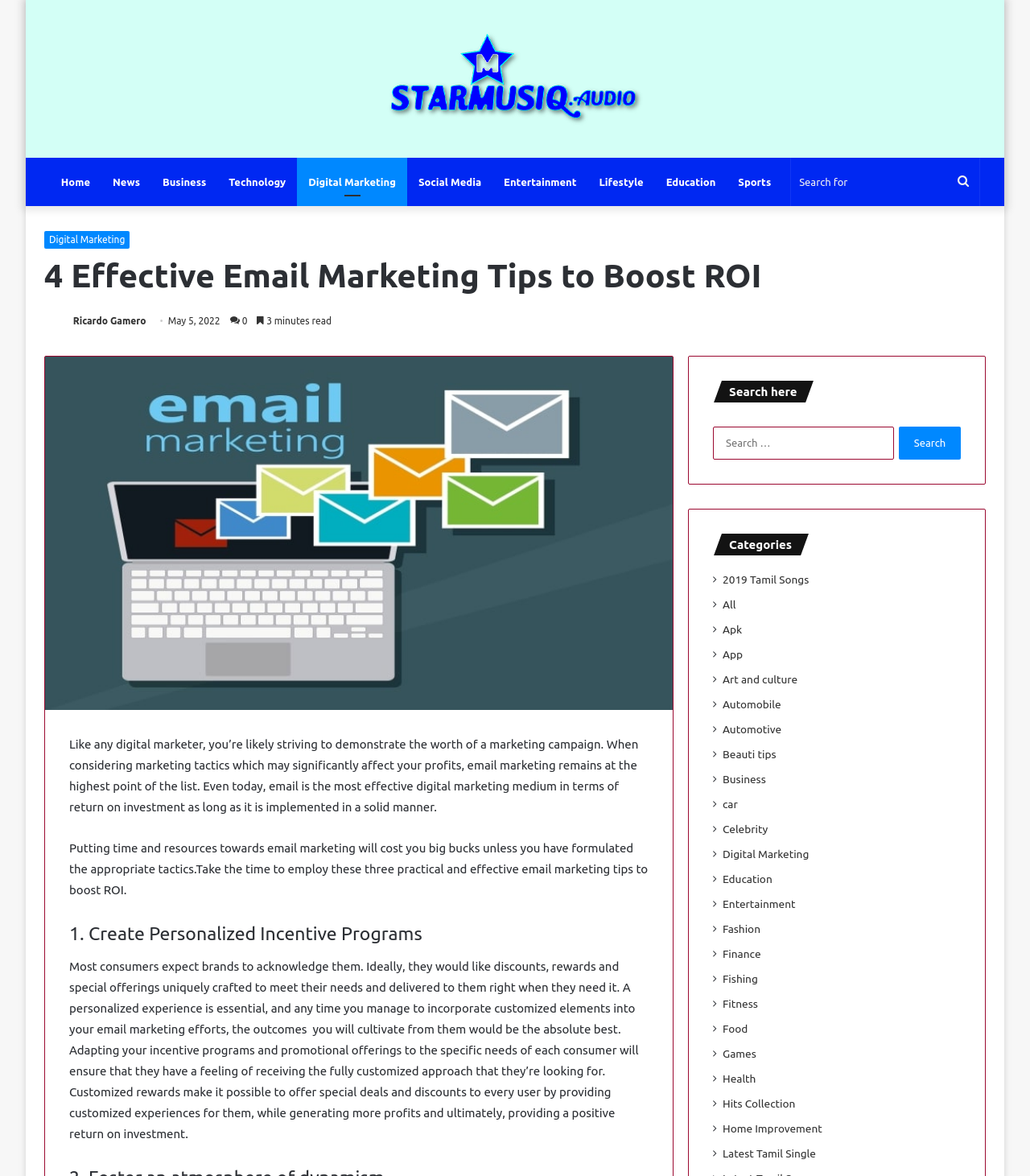Find the bounding box coordinates of the UI element according to this description: "Latest Tamil Single".

[0.702, 0.974, 0.792, 0.988]